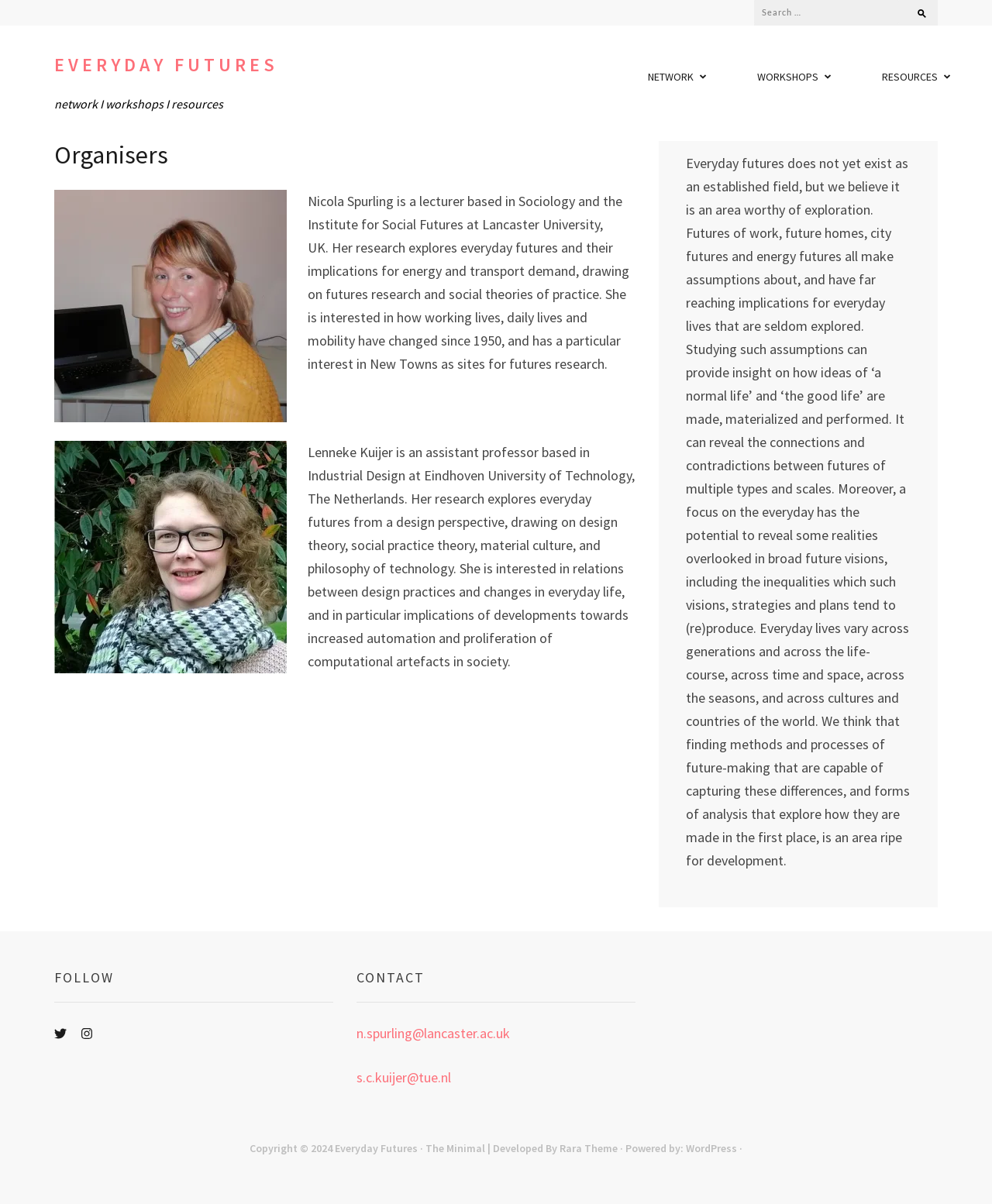Indicate the bounding box coordinates of the element that needs to be clicked to satisfy the following instruction: "Toggle the 'Phone Plans Menu'". The coordinates should be four float numbers between 0 and 1, i.e., [left, top, right, bottom].

None